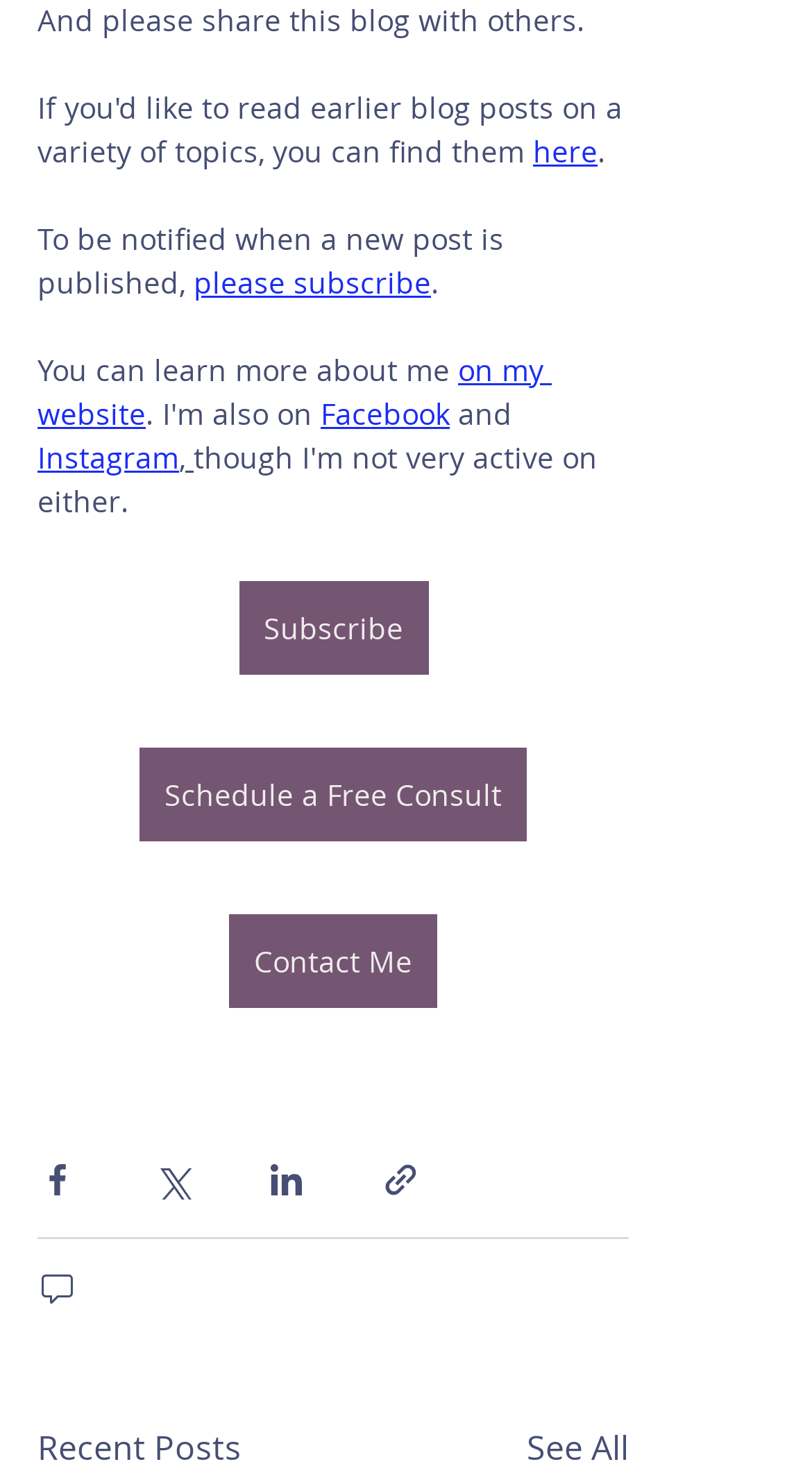Bounding box coordinates are given in the format (top-left x, top-left y, bottom-right x, bottom-right y). All values should be floating point numbers between 0 and 1. Provide the bounding box coordinate for the UI element described as: Contact Me

[0.282, 0.618, 0.538, 0.681]